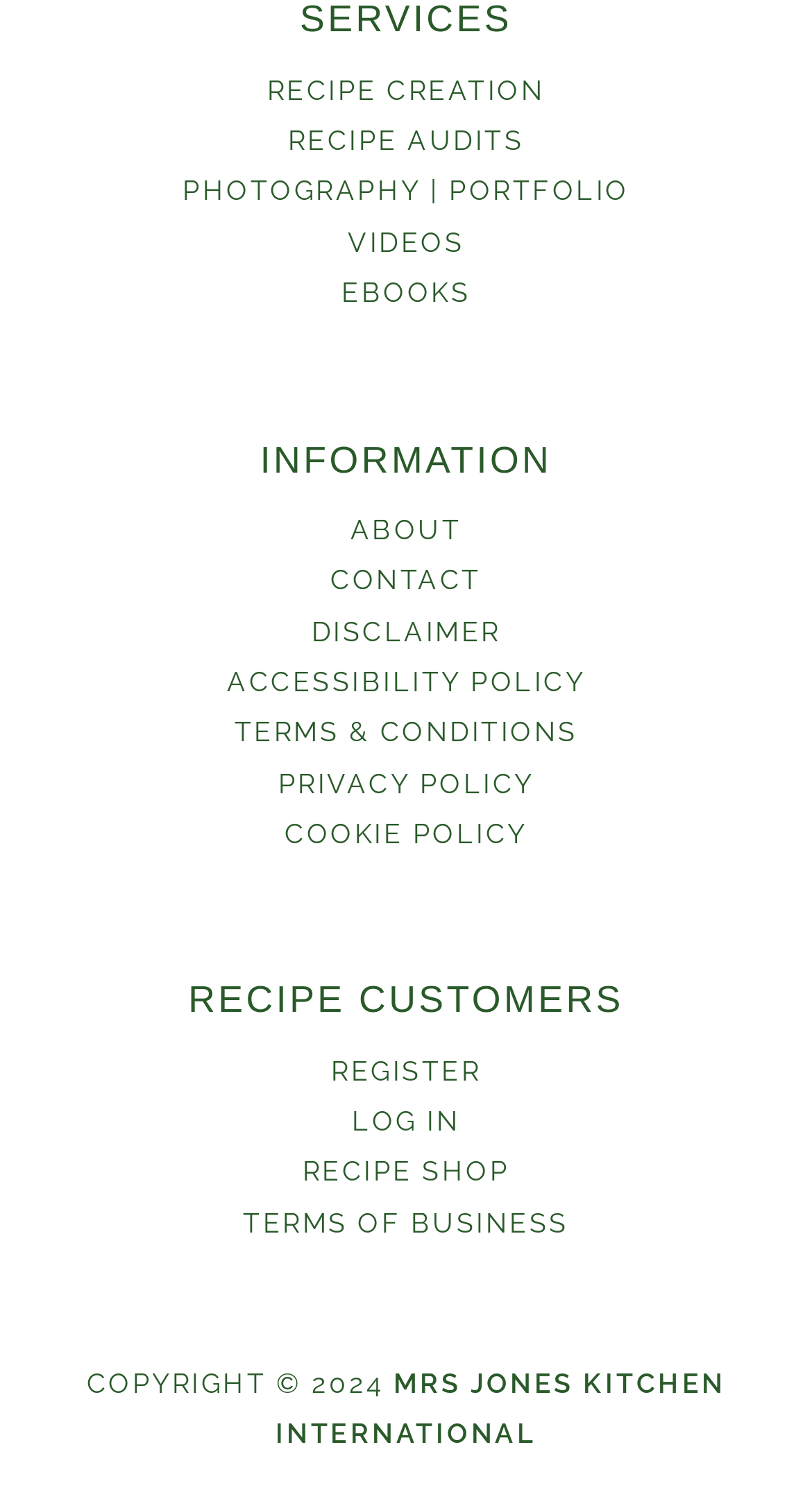What is the last link under 'RECIPE CUSTOMERS'?
From the details in the image, provide a complete and detailed answer to the question.

The last link under the 'RECIPE CUSTOMERS' heading is 'TERMS OF BUSINESS', which is located at the bottom of the webpage.